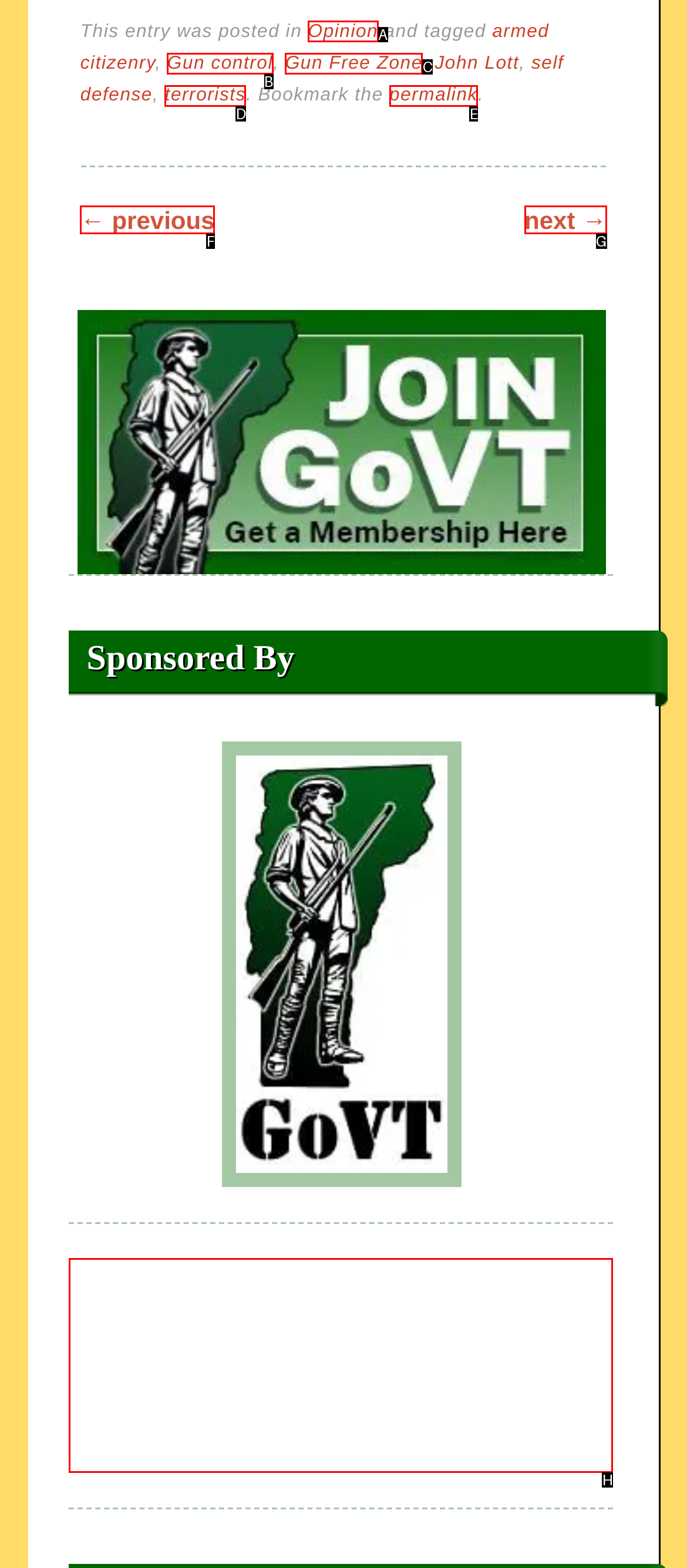Using the given description: Gun Free Zone, identify the HTML element that corresponds best. Answer with the letter of the correct option from the available choices.

C